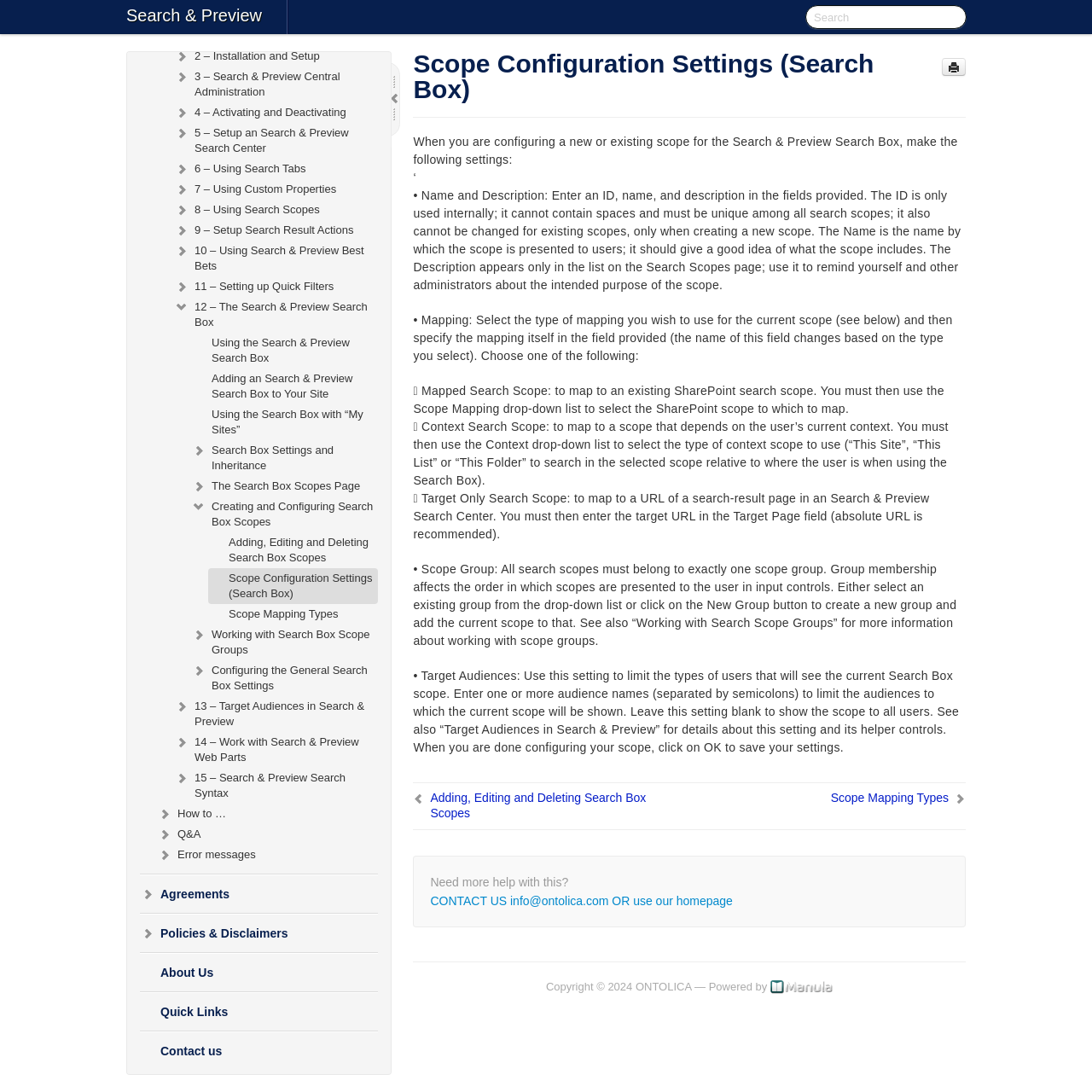Generate the text content of the main heading of the webpage.

Scope Configuration Settings (Search Box)